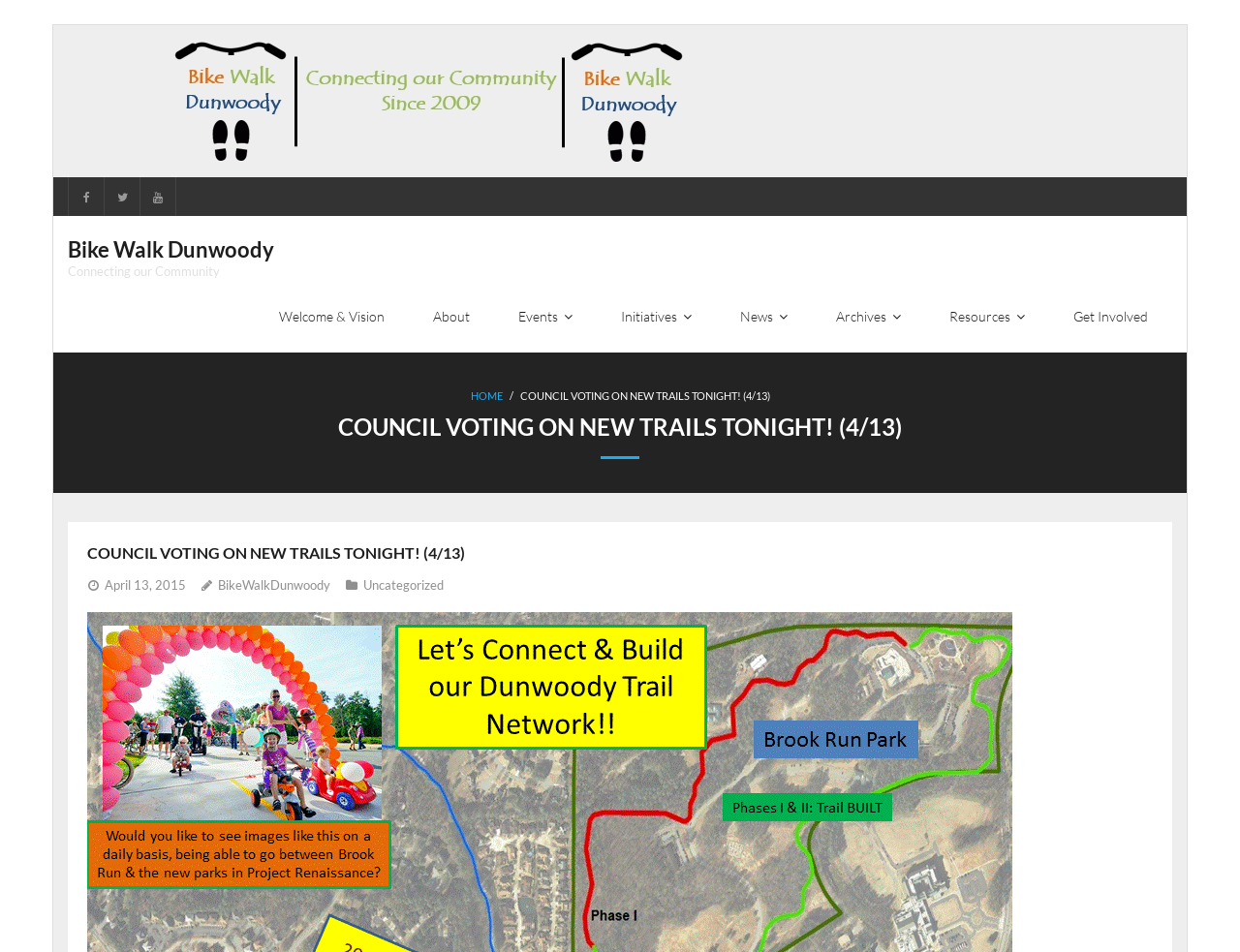Please identify the bounding box coordinates of the element that needs to be clicked to perform the following instruction: "Visit the 'Welcome & Vision' page".

[0.205, 0.296, 0.33, 0.369]